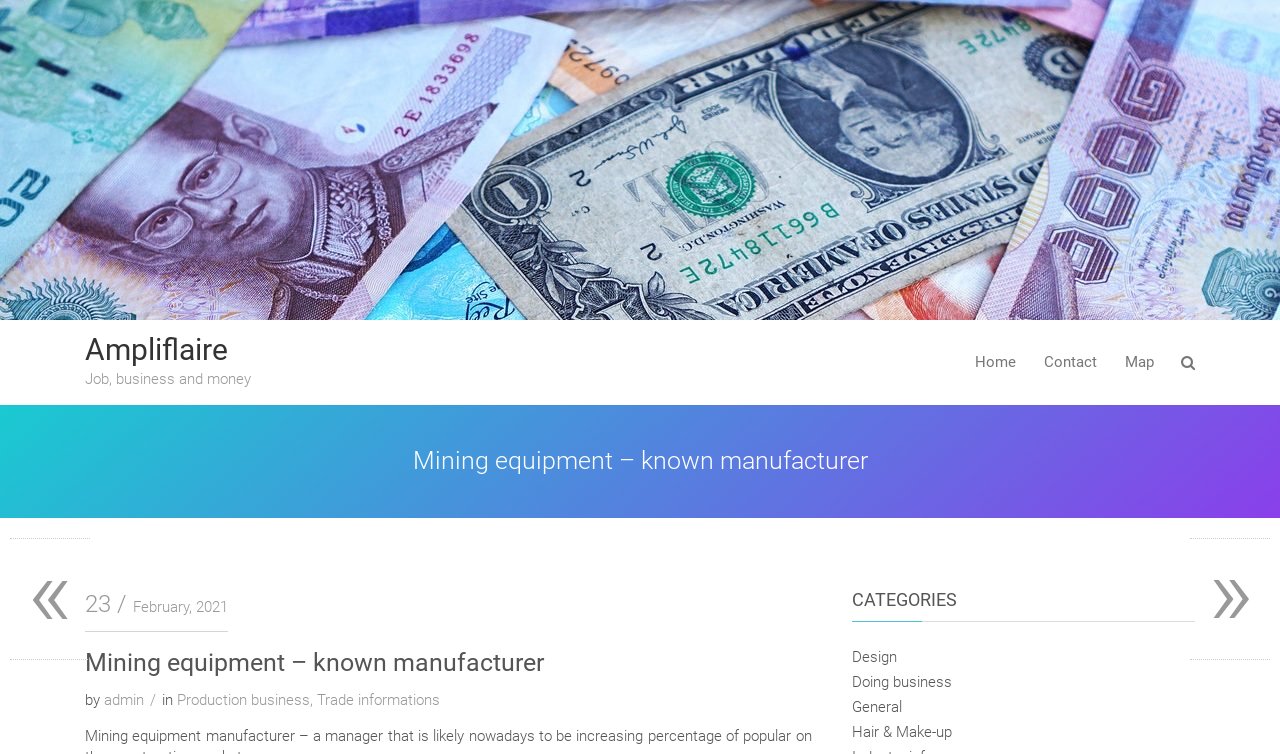Could you provide the bounding box coordinates for the portion of the screen to click to complete this instruction: "View the Contact page"?

[0.806, 0.427, 0.866, 0.534]